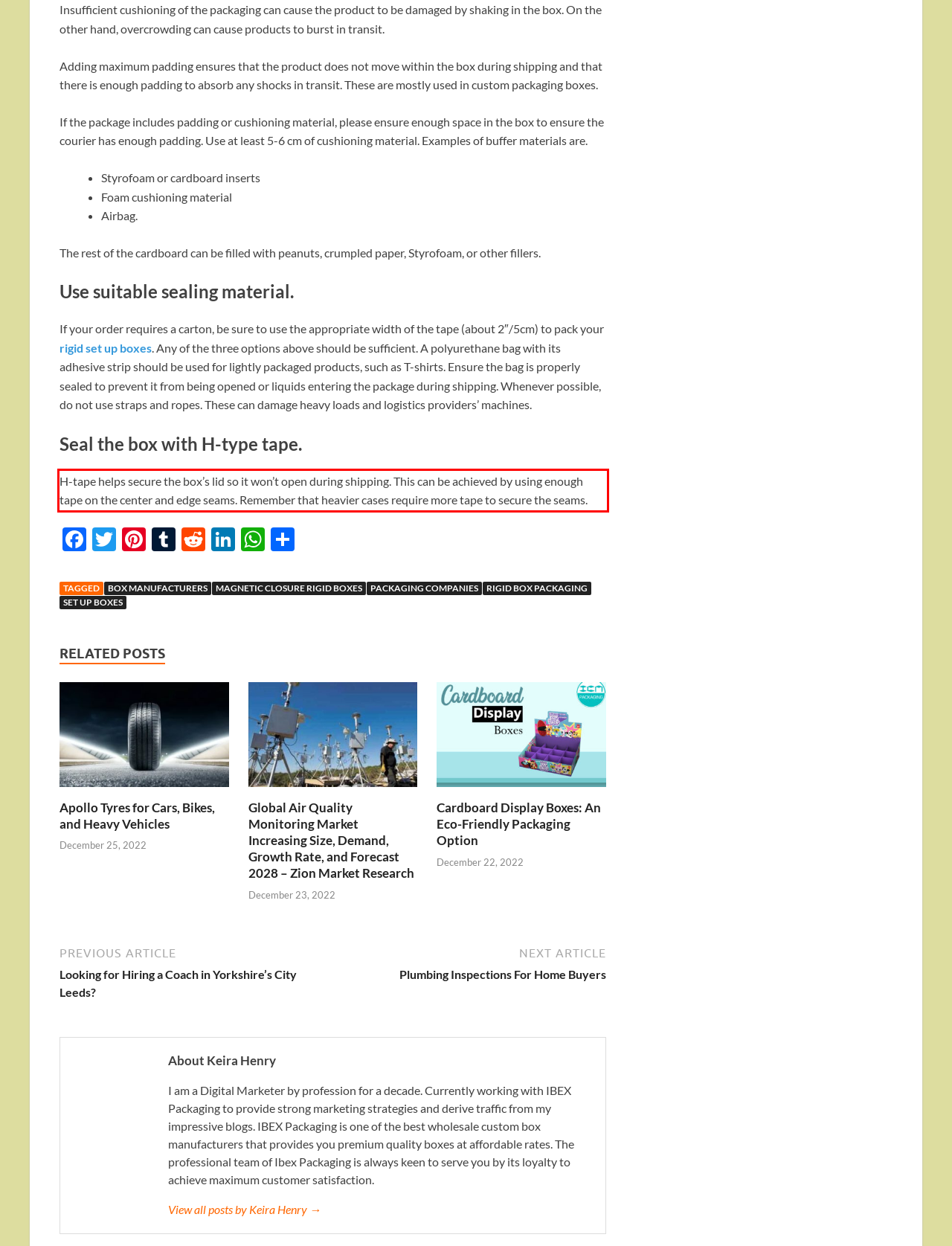Using the webpage screenshot, recognize and capture the text within the red bounding box.

H-tape helps secure the box’s lid so it won’t open during shipping. This can be achieved by using enough tape on the center and edge seams. Remember that heavier cases require more tape to secure the seams.